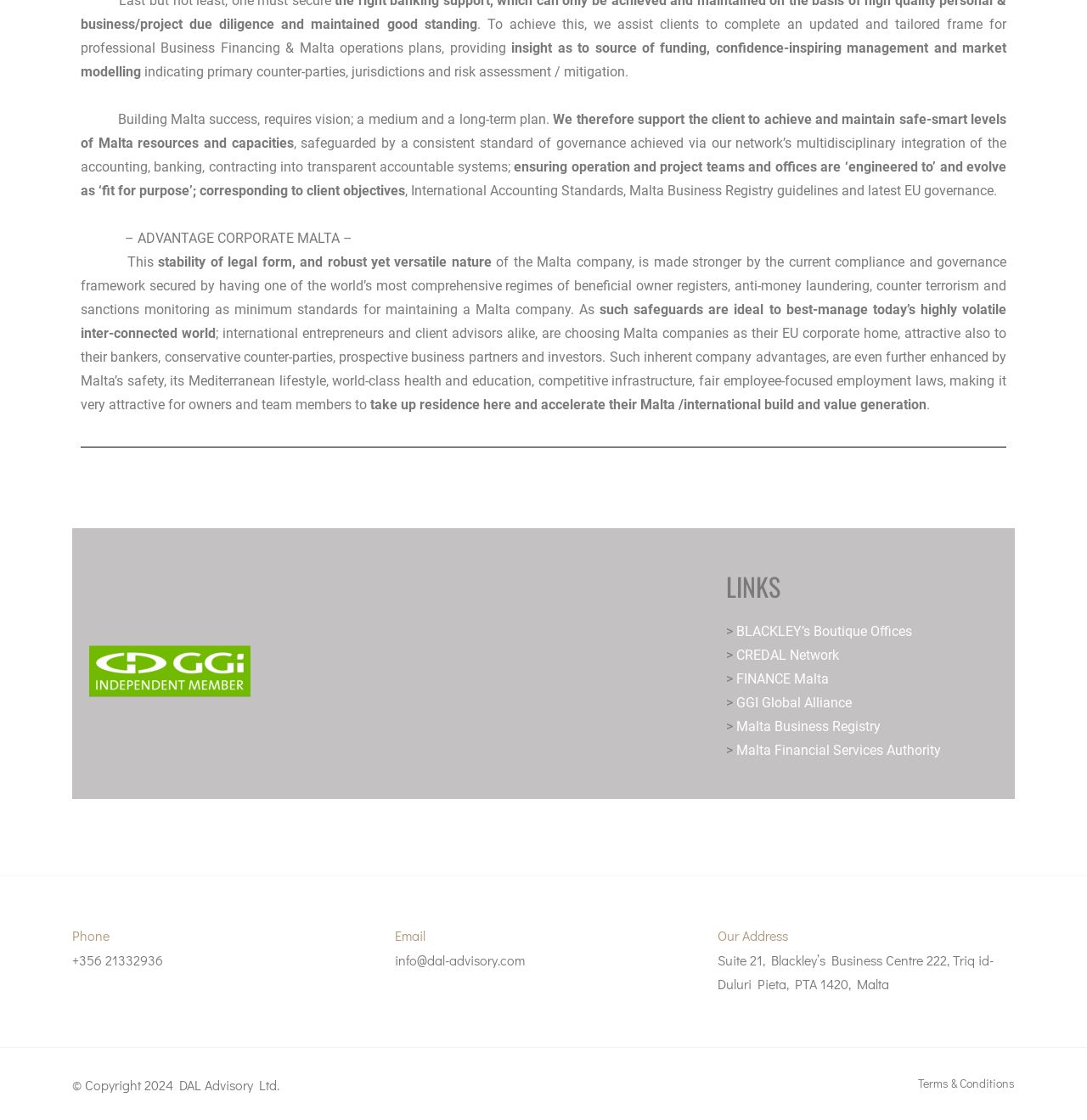What is the purpose of the Malta company?
Look at the image and respond with a single word or a short phrase.

EU corporate home